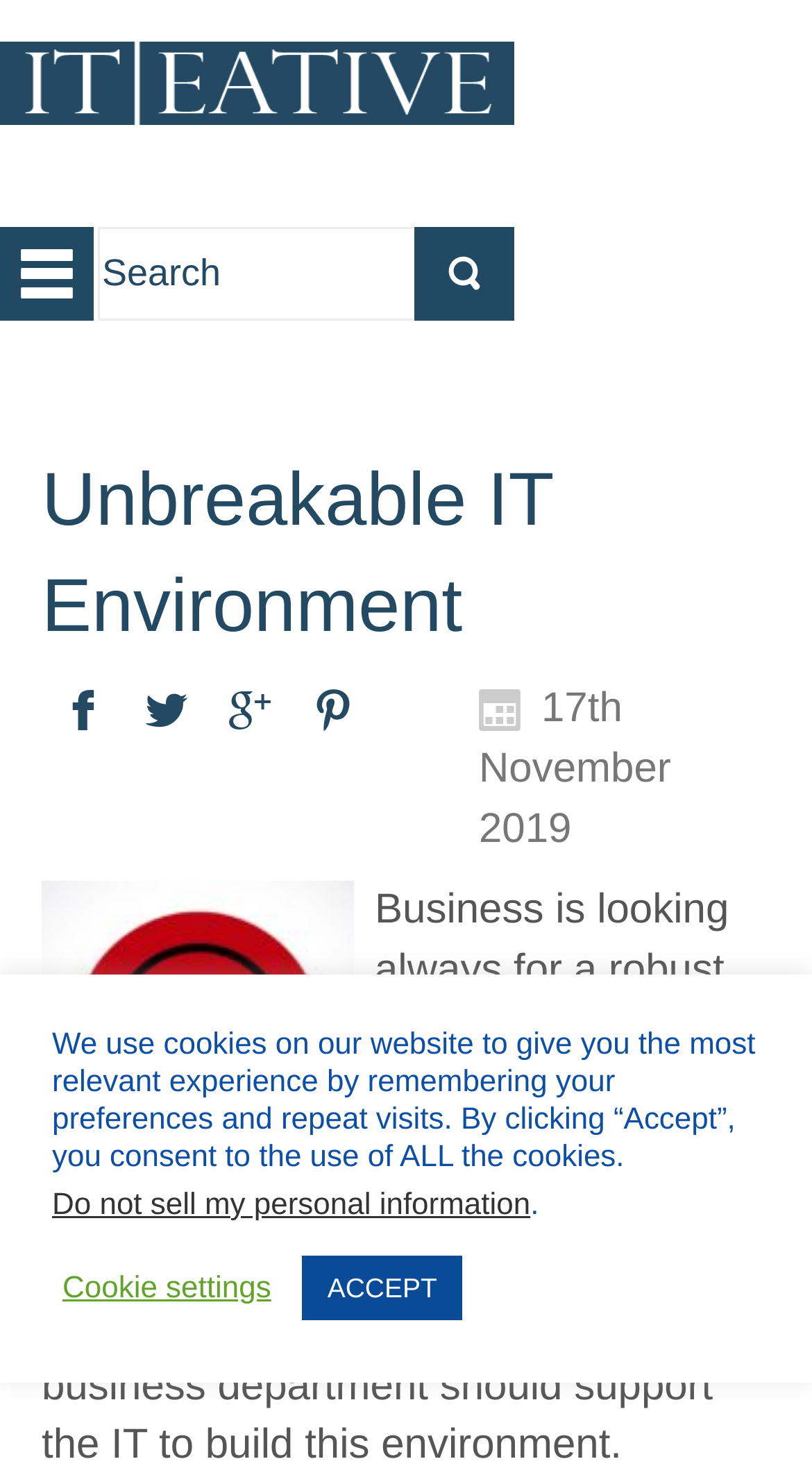Using the description: "alt="IT|EATIVE"", identify the bounding box of the corresponding UI element in the screenshot.

[0.0, 0.028, 0.633, 0.084]